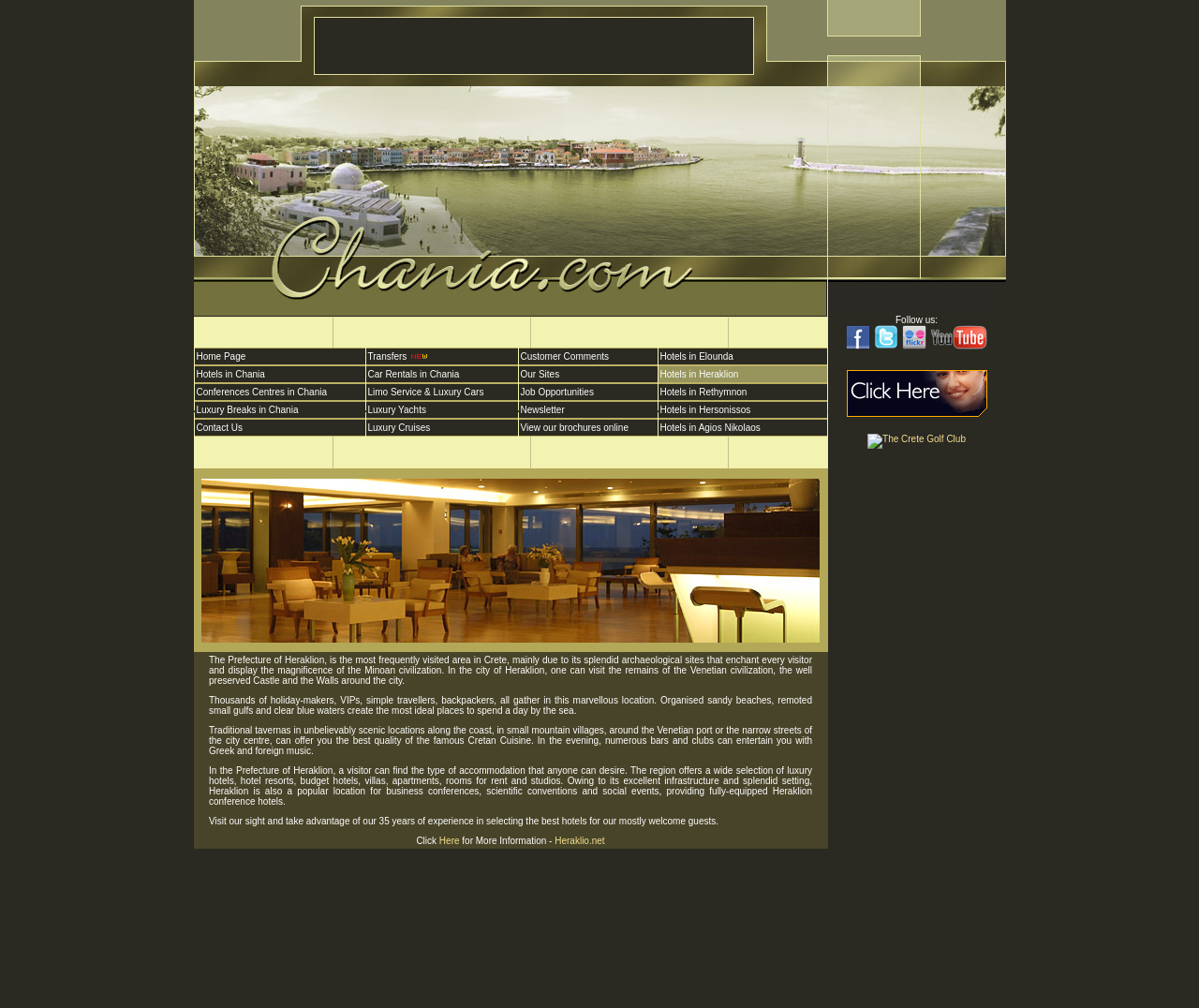Please identify the bounding box coordinates of the region to click in order to complete the task: "Read more about China". The coordinates must be four float numbers between 0 and 1, specified as [left, top, right, bottom].

None